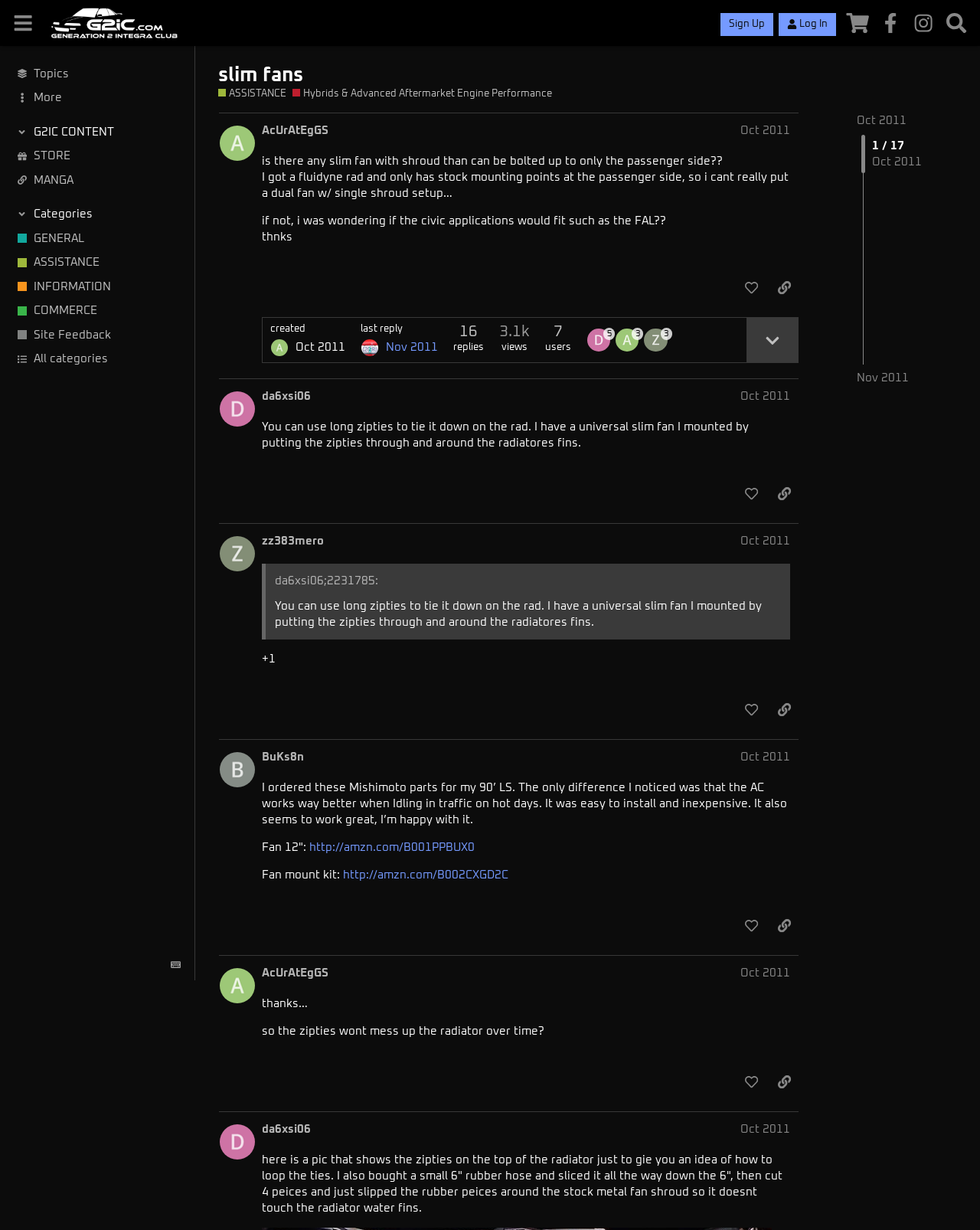Locate the bounding box coordinates of the element's region that should be clicked to carry out the following instruction: "Read the post by 'AcUrAtEgGS'". The coordinates need to be four float numbers between 0 and 1, i.e., [left, top, right, bottom].

[0.224, 0.092, 0.863, 0.308]